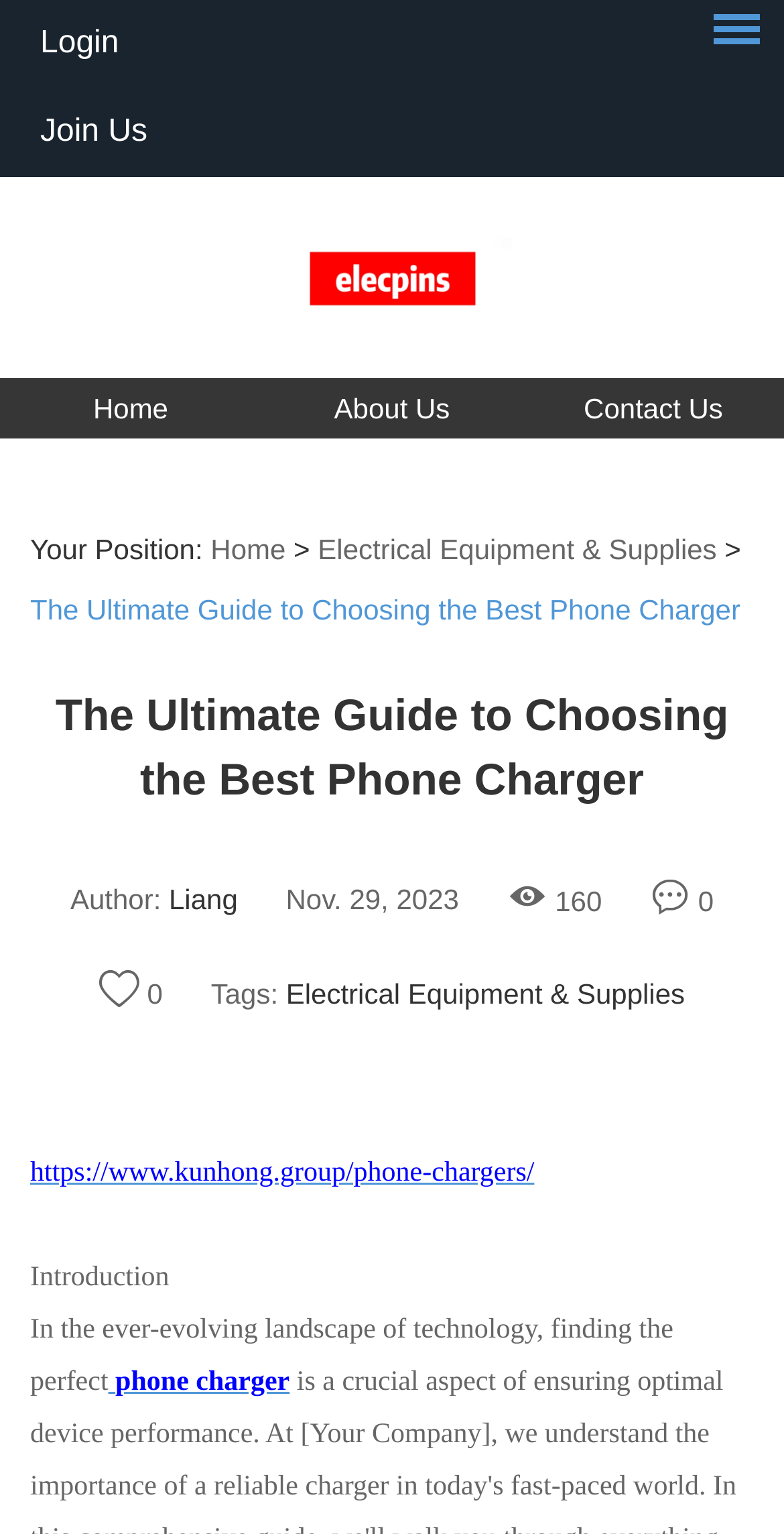Provide your answer in a single word or phrase: 
What is the author of the article?

Liang